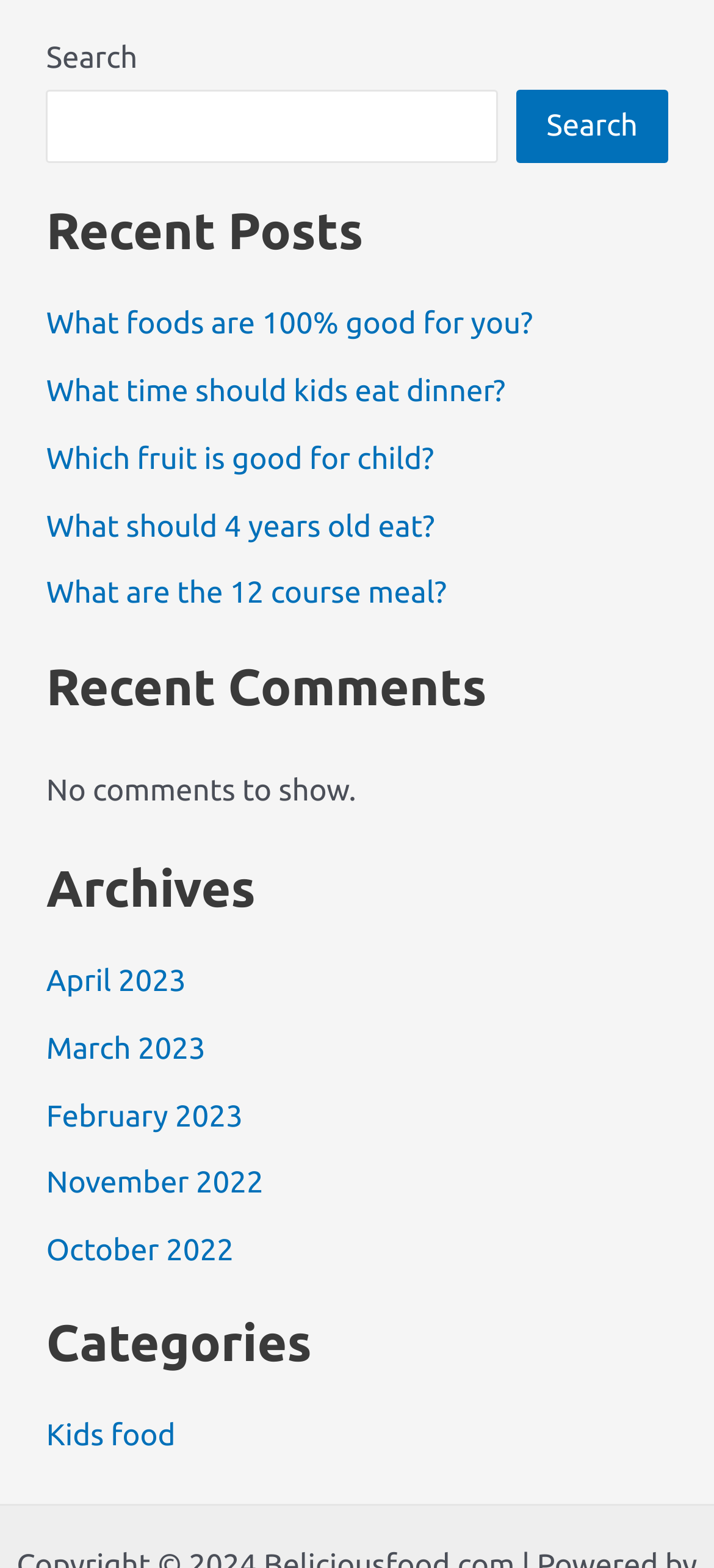Determine the bounding box coordinates of the clickable region to carry out the instruction: "Read 'What foods are 100% good for you?'".

[0.065, 0.196, 0.746, 0.217]